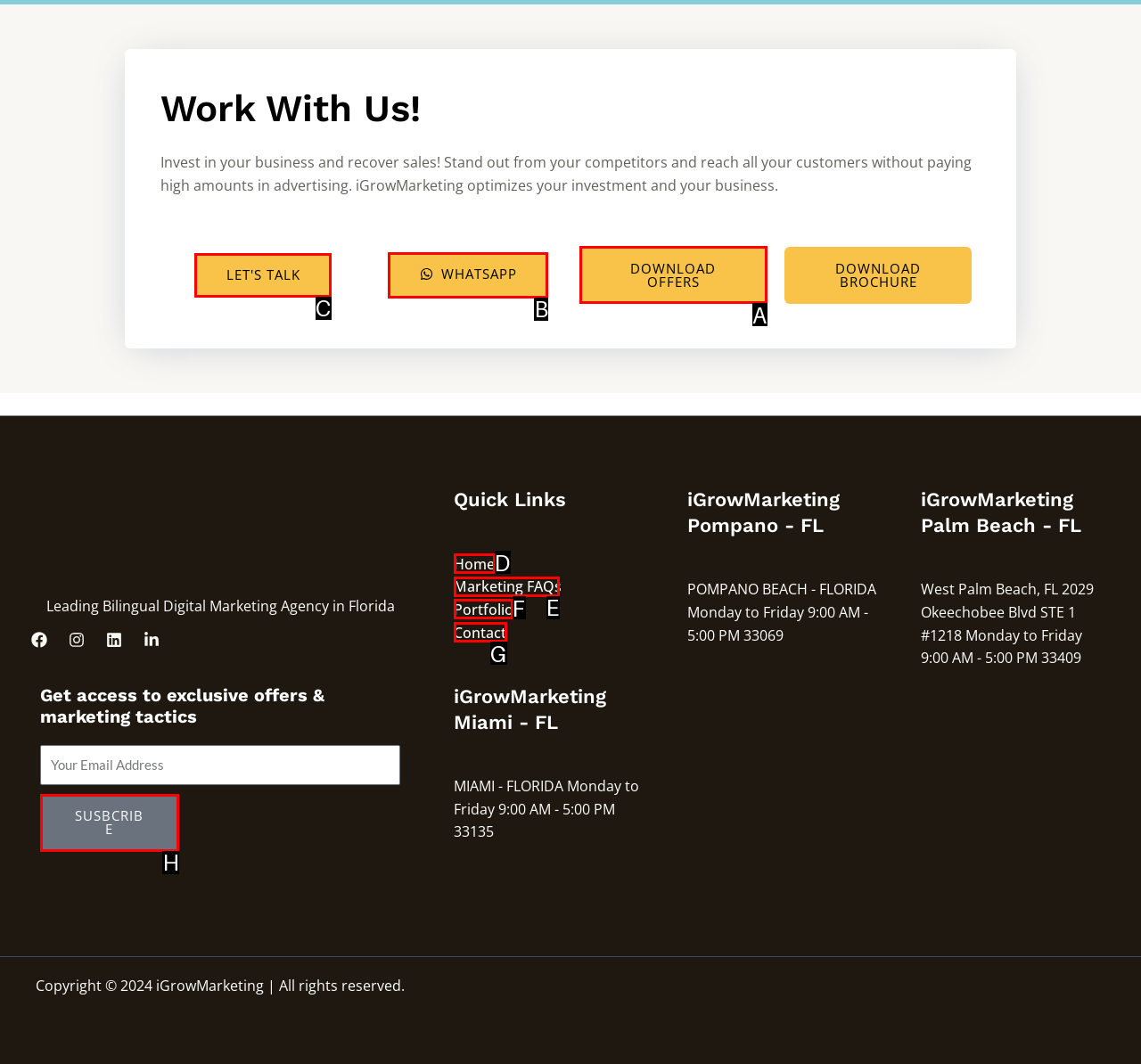Identify the HTML element to click to execute this task: Click on 'No Win, No Fee. It's as Easy as That - Free Consultation' Respond with the letter corresponding to the proper option.

None